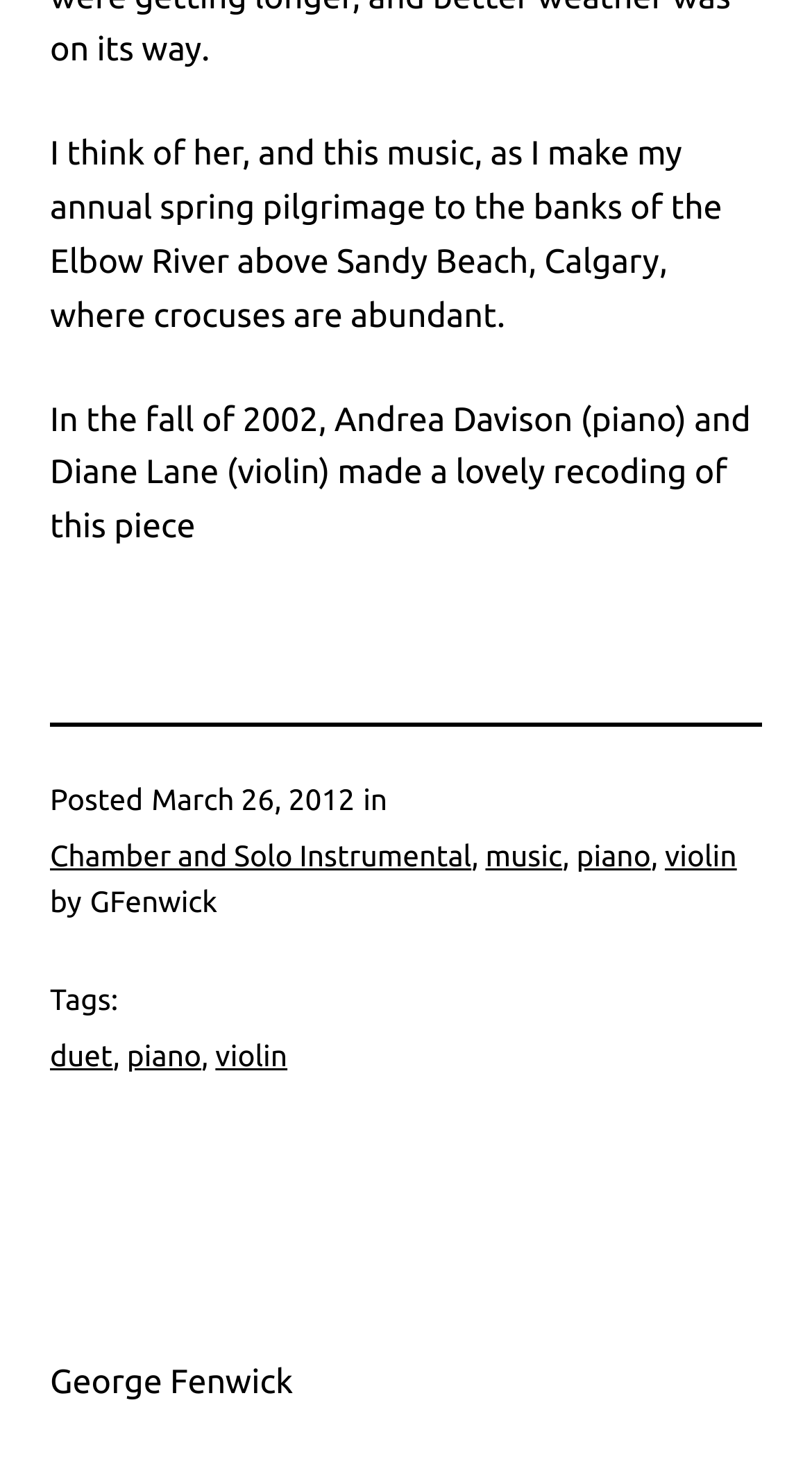Given the element description, predict the bounding box coordinates in the format (top-left x, top-left y, bottom-right x, bottom-right y). Make sure all values are between 0 and 1. Here is the element description: violin

[0.819, 0.572, 0.907, 0.595]